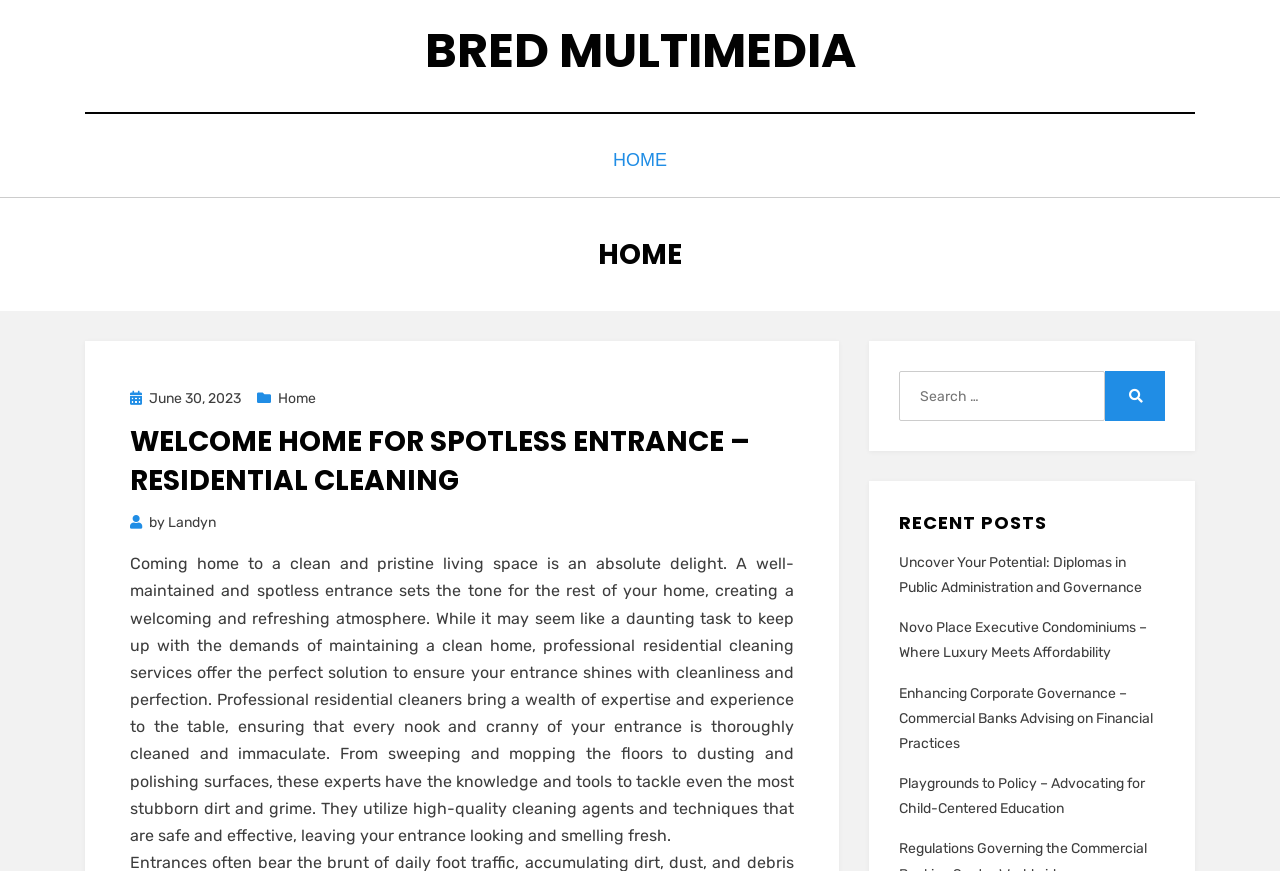Can you determine the bounding box coordinates of the area that needs to be clicked to fulfill the following instruction: "Search for something"?

[0.702, 0.42, 0.91, 0.478]